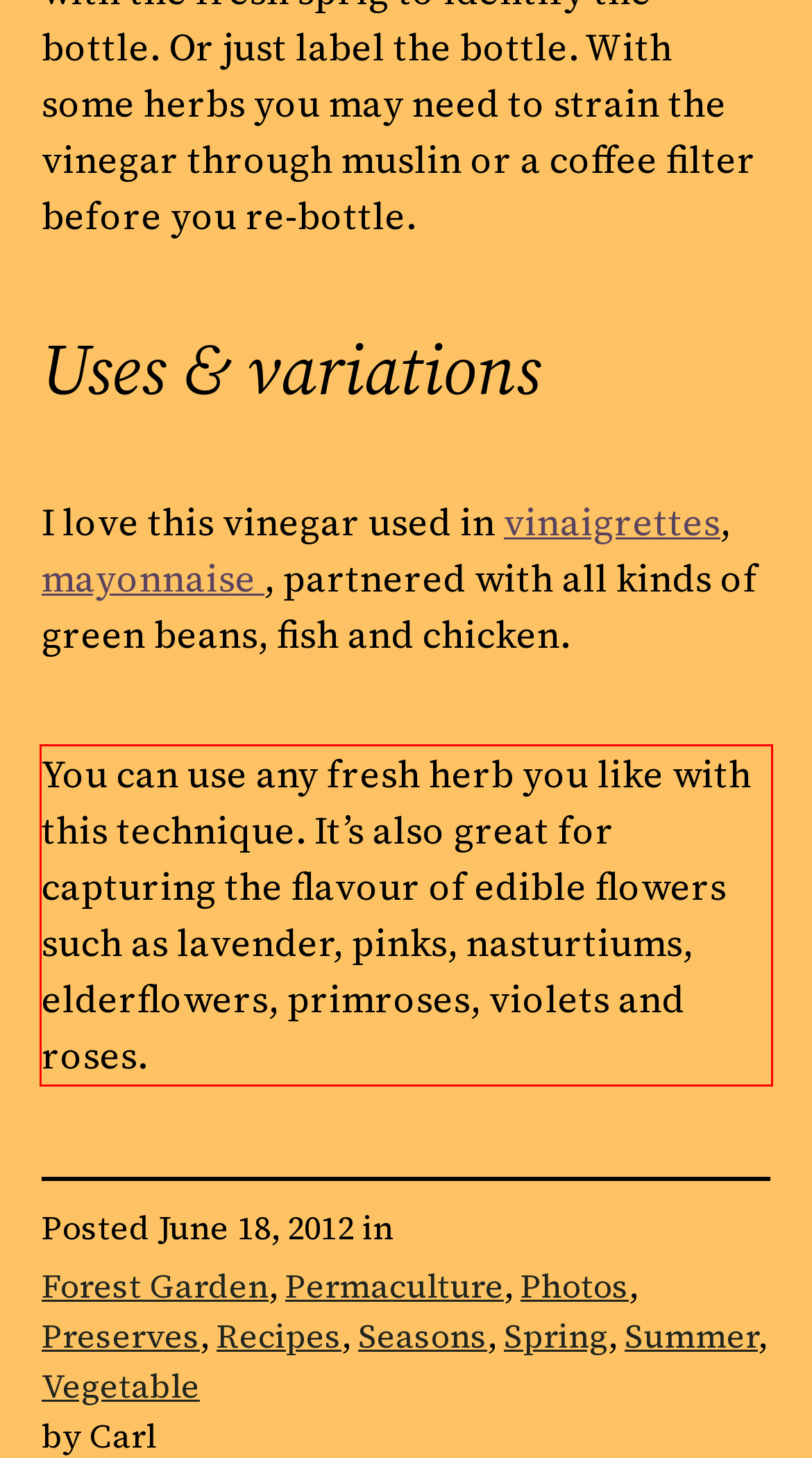Look at the screenshot of the webpage, locate the red rectangle bounding box, and generate the text content that it contains.

You can use any fresh herb you like with this technique. It’s also great for capturing the flavour of edible flowers such as lavender, pinks, nasturtiums, elderflowers, primroses, violets and roses.